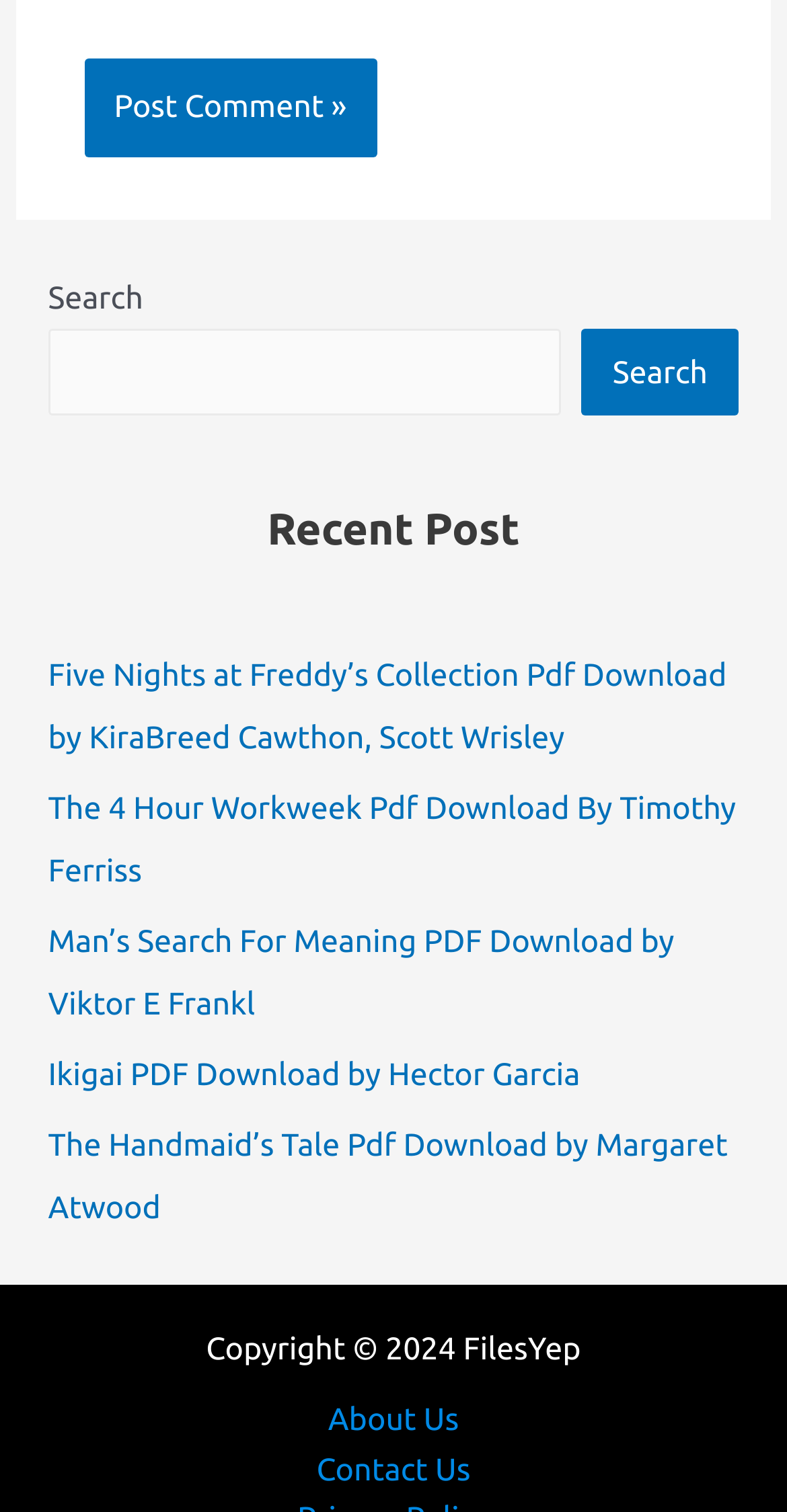Based on the description "name="submit" value="Post Comment »"", find the bounding box of the specified UI element.

[0.106, 0.039, 0.479, 0.104]